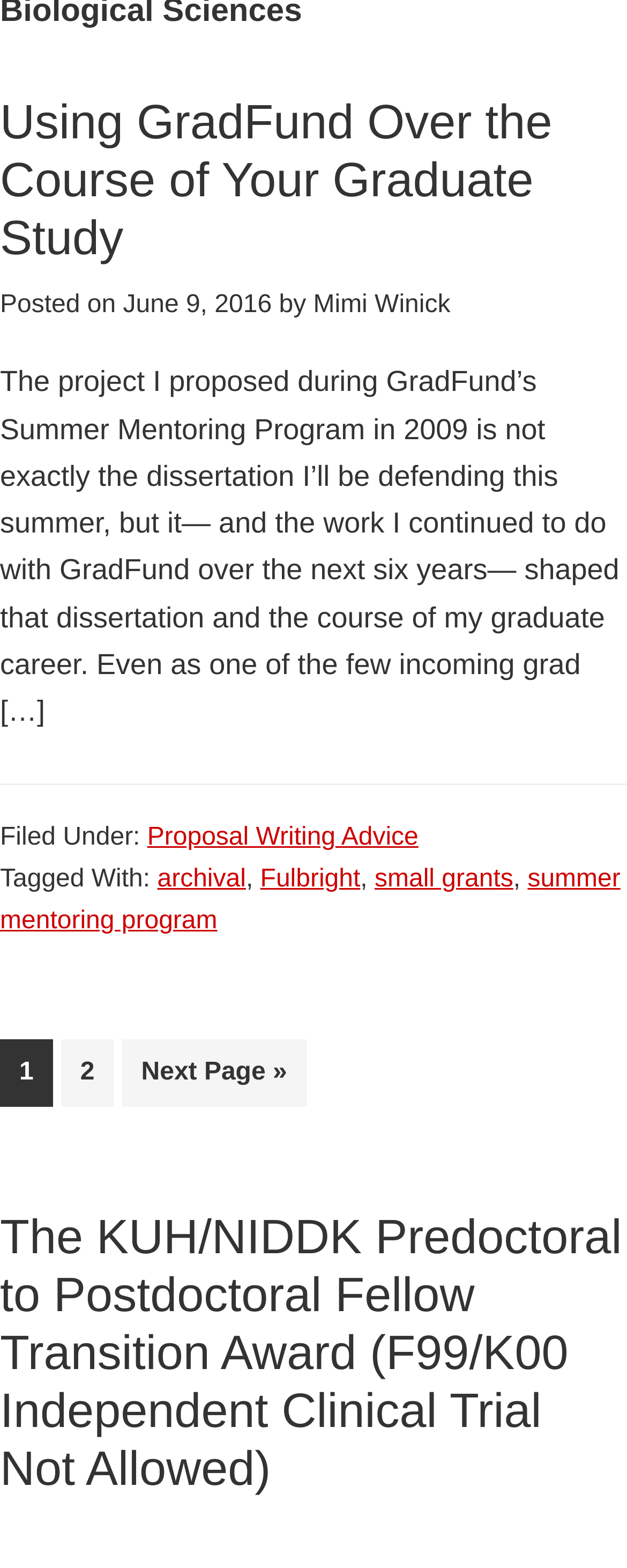Locate and provide the bounding box coordinates for the HTML element that matches this description: "Go to Next Page »".

[0.194, 0.663, 0.489, 0.706]